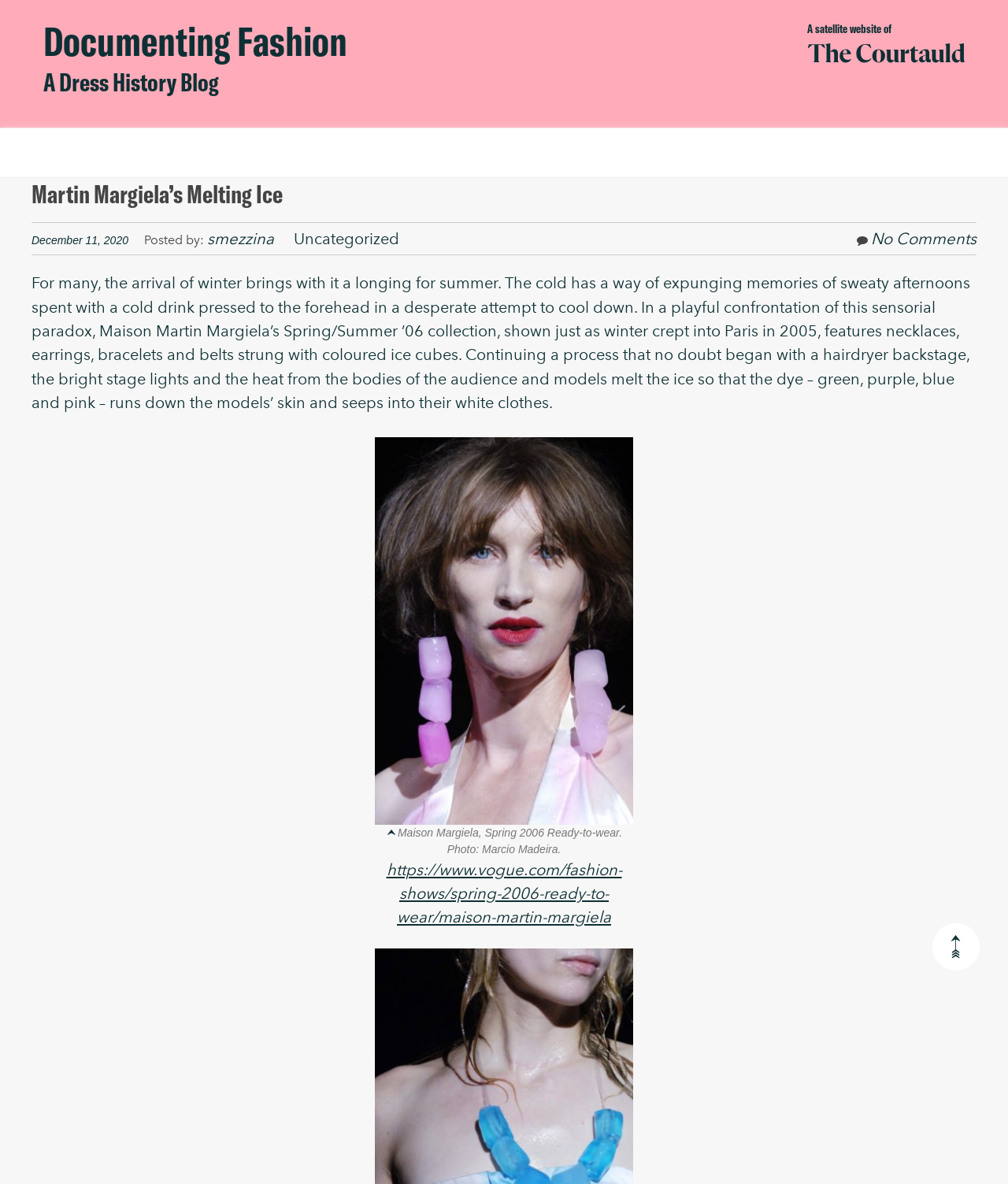What is the material used in the jewelry?
Please answer the question with as much detail and depth as you can.

According to the text, the jewelry features 'necklaces, earrings, bracelets and belts strung with coloured ice cubes', indicating that the material used is ice cubes.